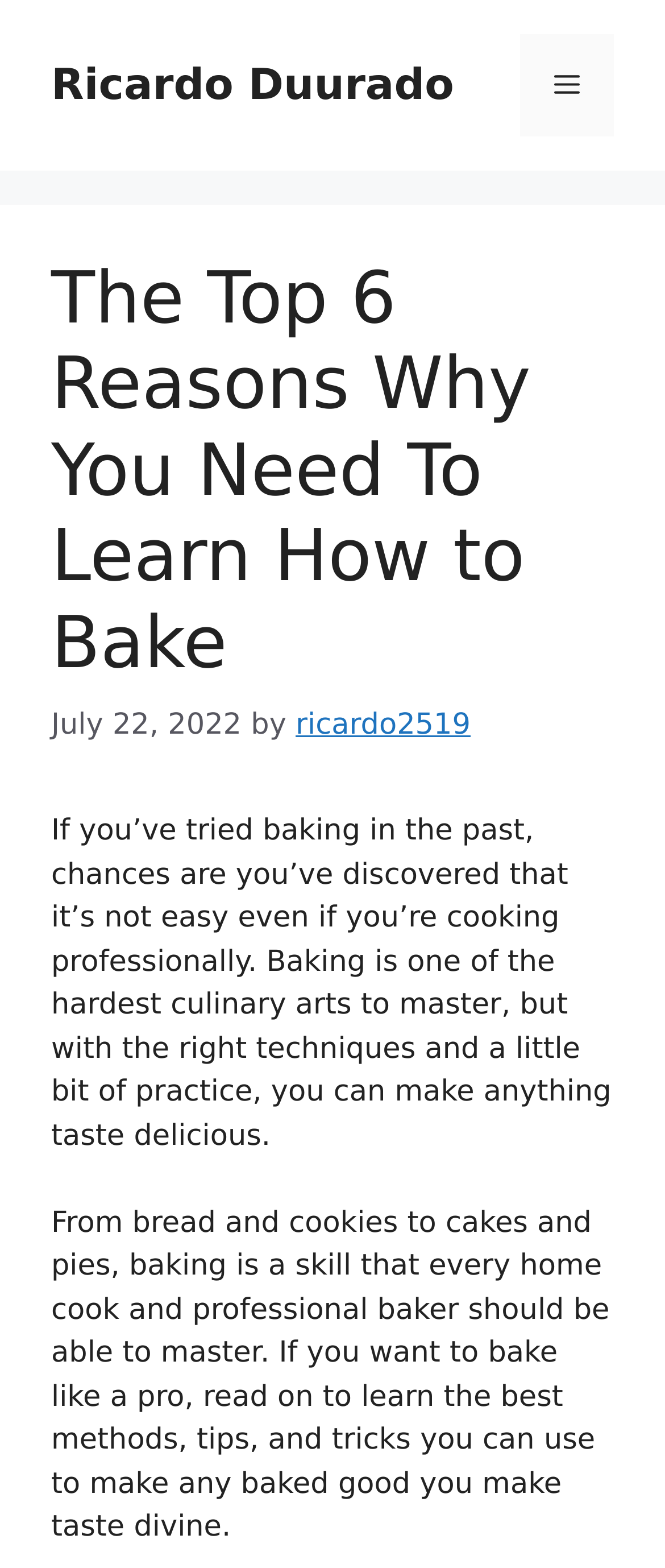When was the article published?
Your answer should be a single word or phrase derived from the screenshot.

July 22, 2022